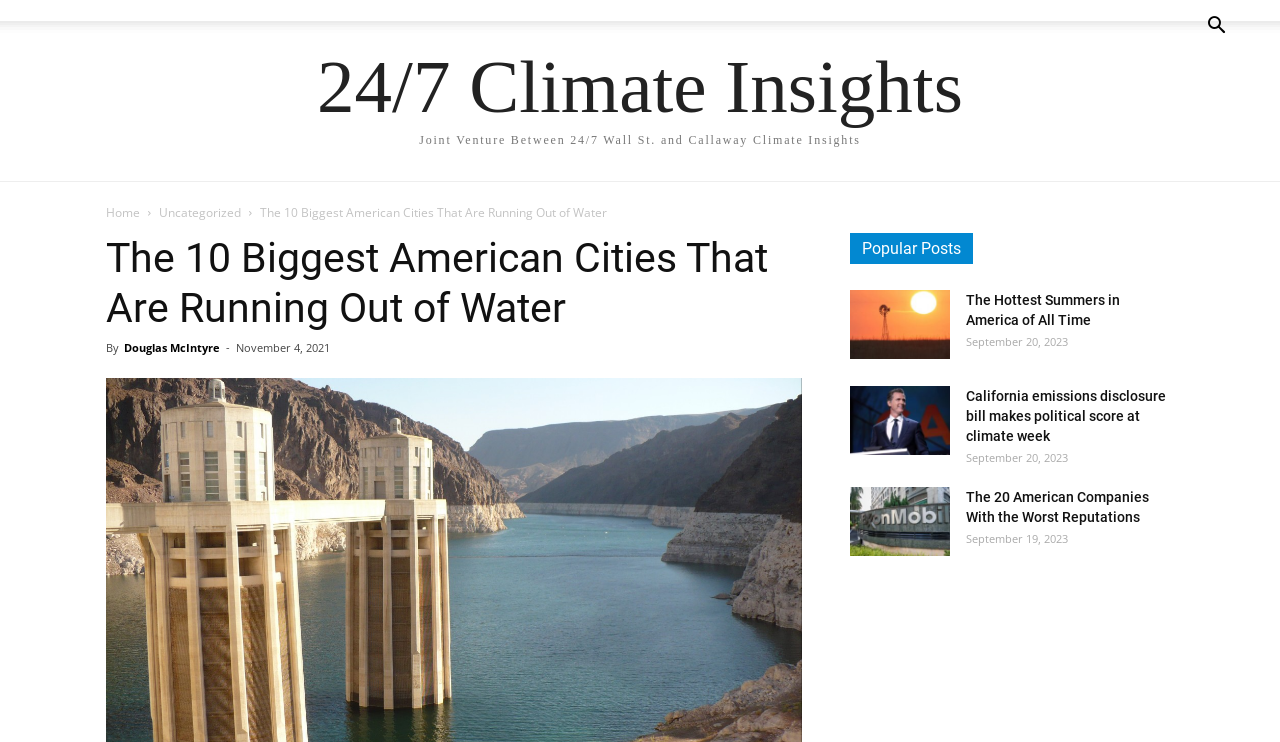Provide the bounding box coordinates of the HTML element described by the text: "Home".

[0.083, 0.275, 0.109, 0.298]